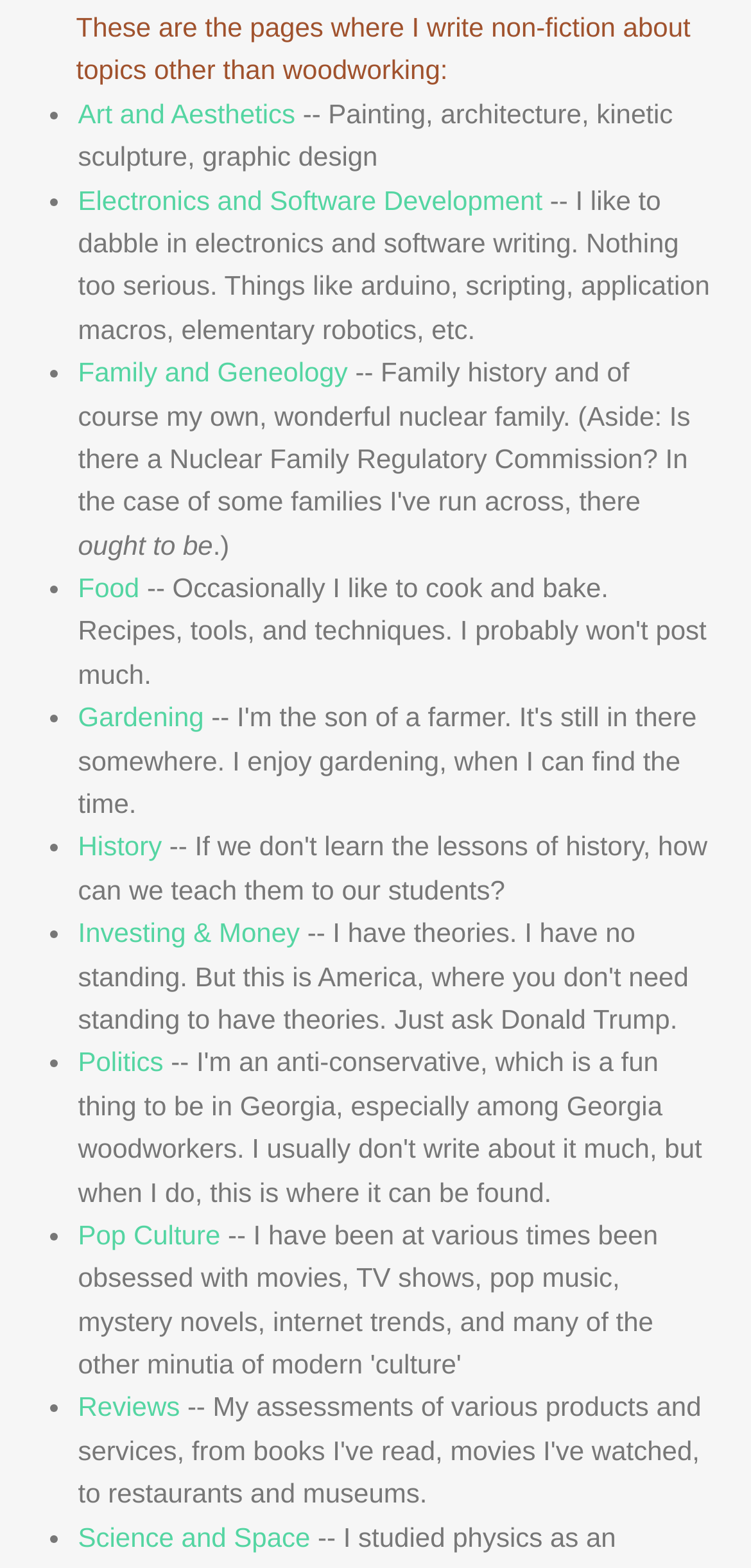Using the provided description Pop Culture, find the bounding box coordinates for the UI element. Provide the coordinates in (top-left x, top-left y, bottom-right x, bottom-right y) format, ensuring all values are between 0 and 1.

[0.104, 0.778, 0.293, 0.797]